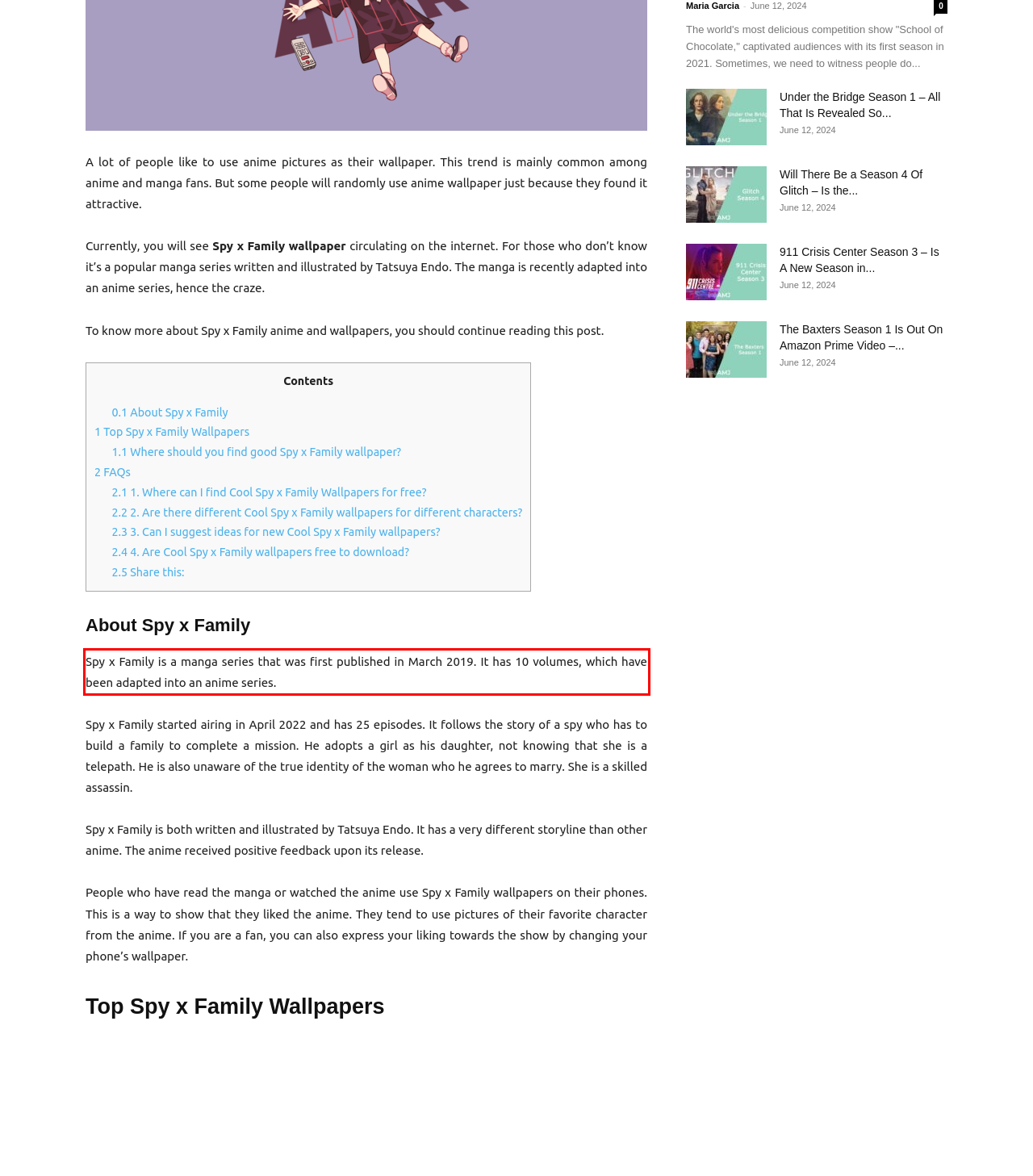You are given a screenshot of a webpage with a UI element highlighted by a red bounding box. Please perform OCR on the text content within this red bounding box.

Spy x Family is a manga series that was first published in March 2019. It has 10 volumes, which have been adapted into an anime series.